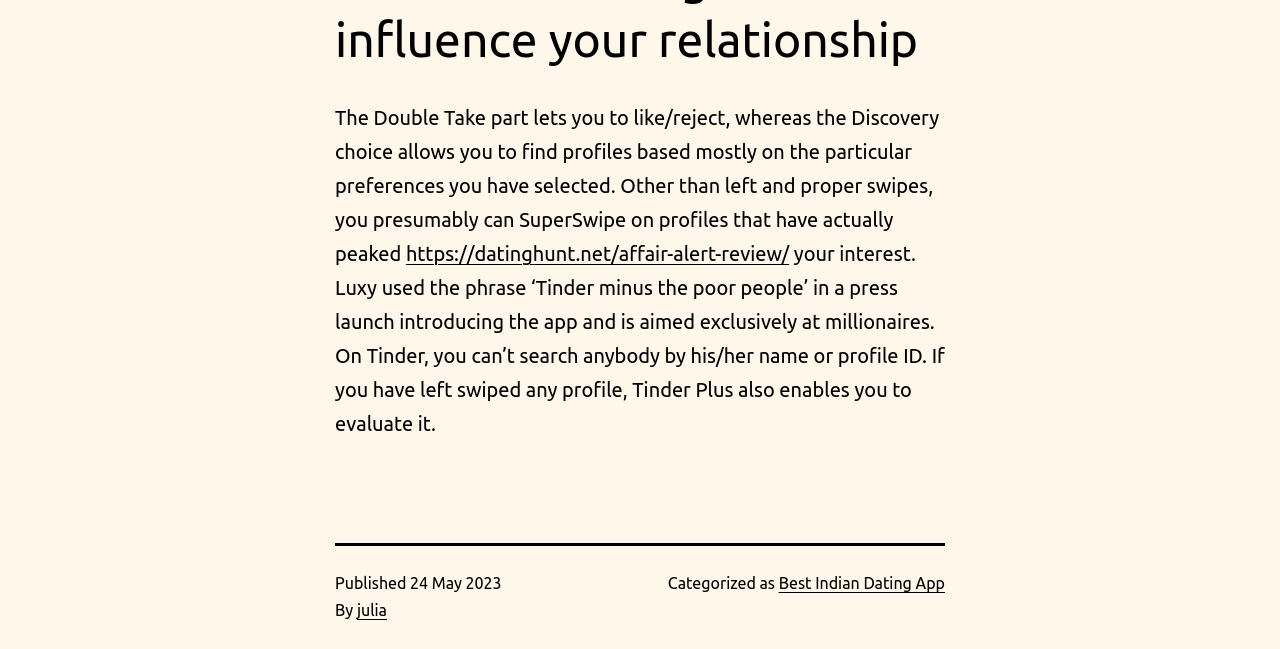From the image, can you give a detailed response to the question below:
What category is the article classified under?

The webpage categorizes the article under 'Best Indian Dating App', as mentioned in the footer section.